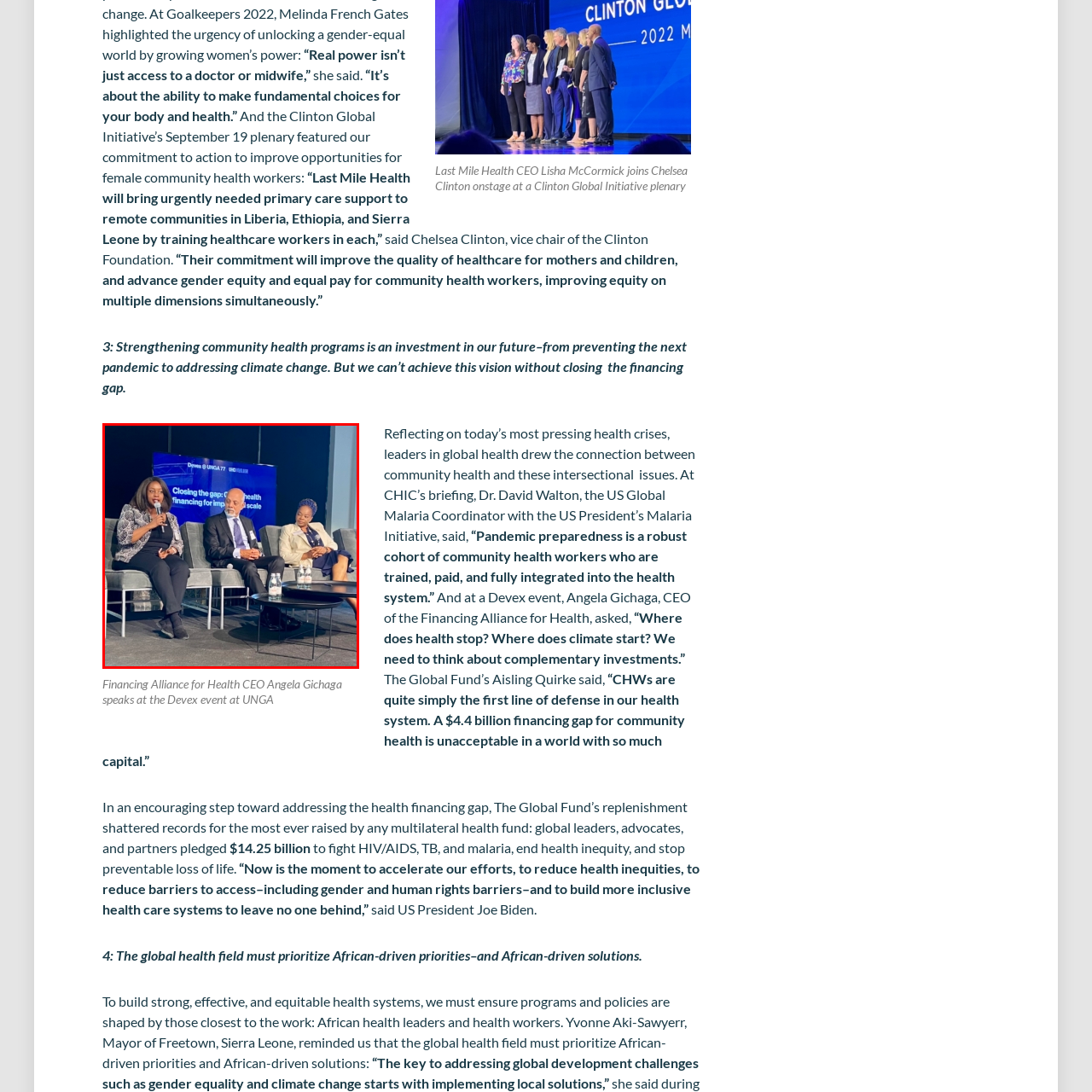Focus on the highlighted area in red, How many panelists are seated on the gray couch? Answer using a single word or phrase.

Three